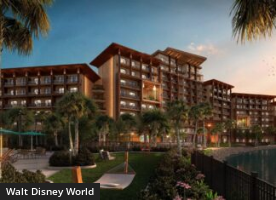What time of day is depicted in the image?
From the image, respond with a single word or phrase.

Sunset